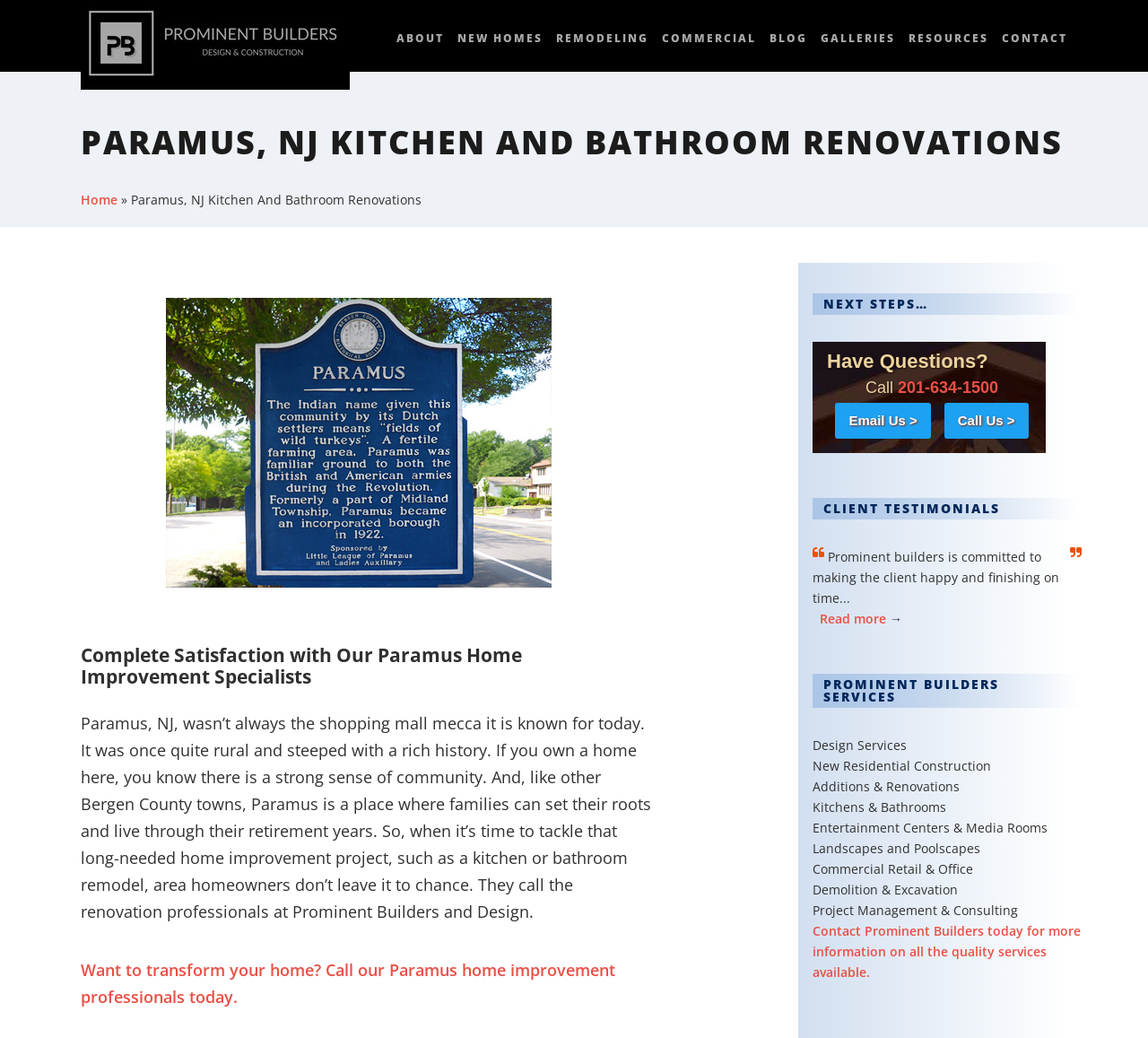Please identify the bounding box coordinates of the area I need to click to accomplish the following instruction: "Search".

None